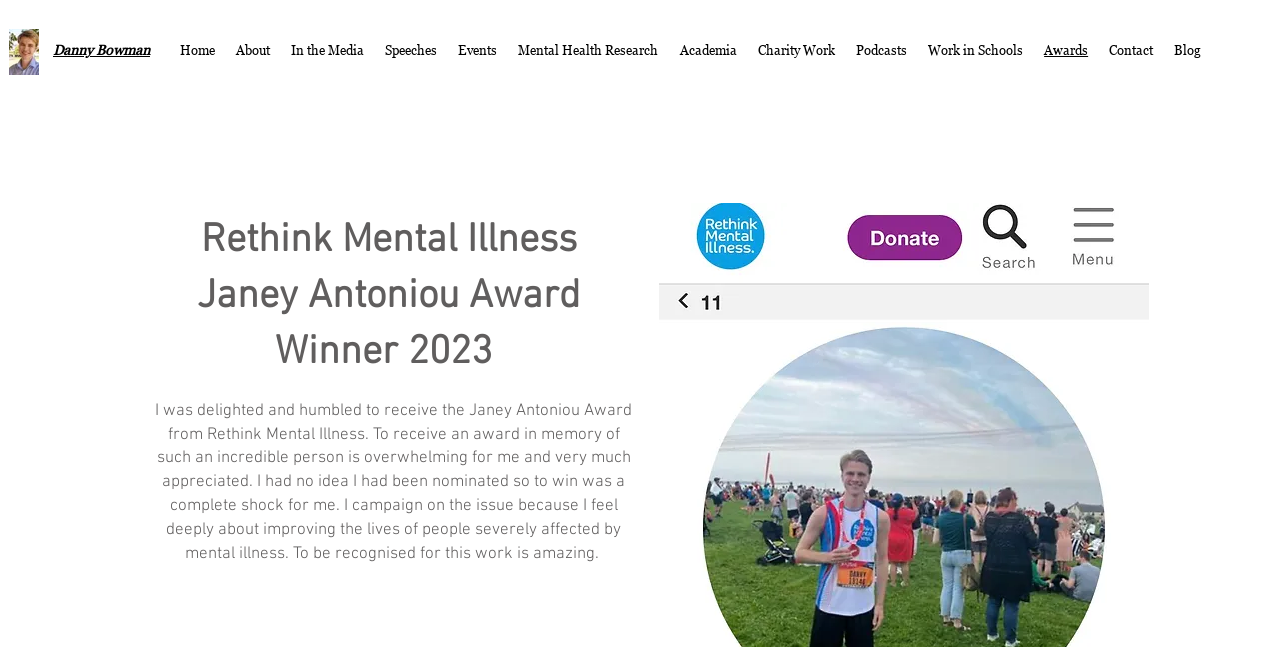Identify the bounding box for the UI element that is described as follows: "Work in Schools".

[0.717, 0.056, 0.807, 0.099]